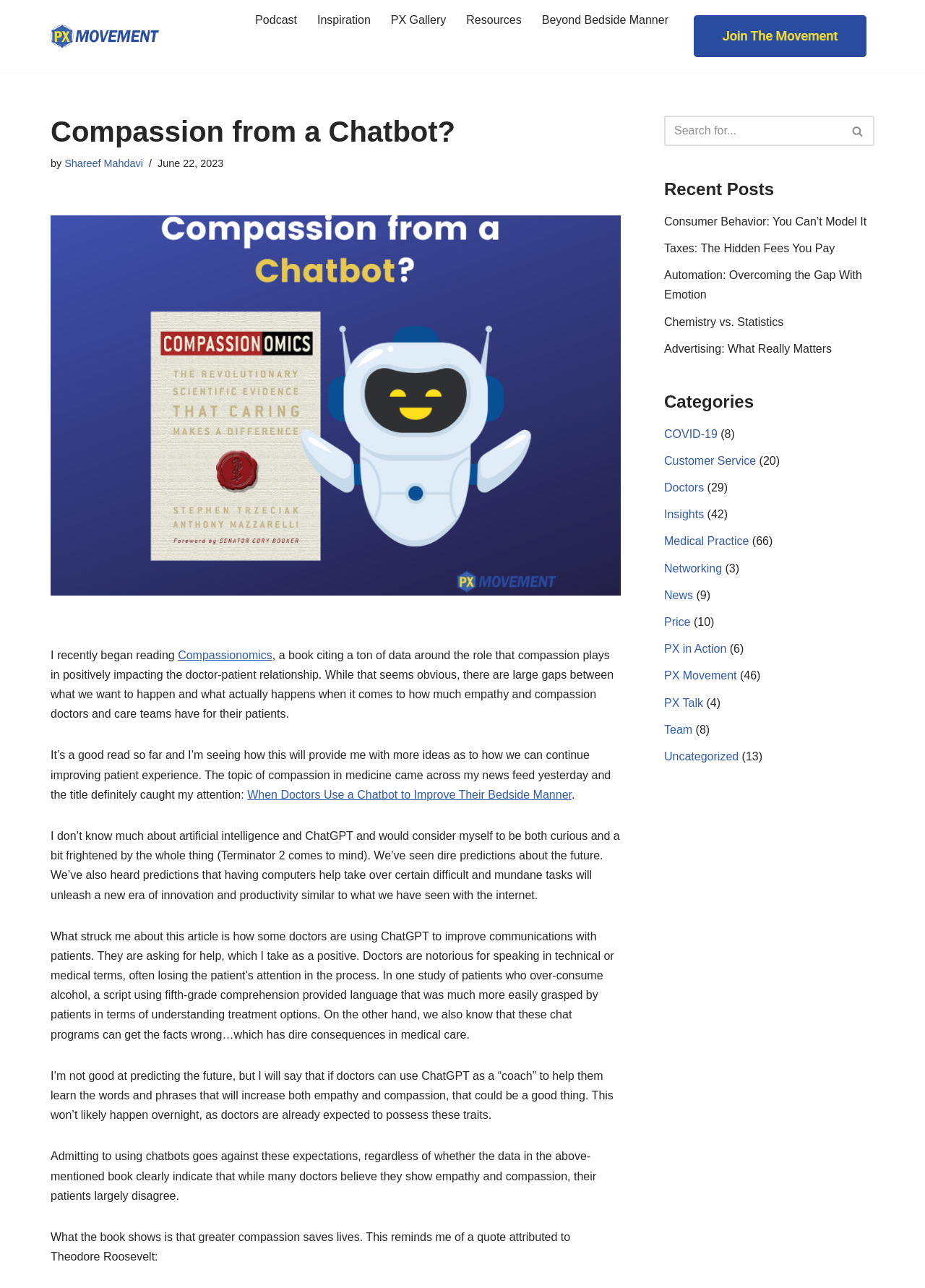Identify the bounding box for the described UI element: "parent_node: Search for... aria-label="Search"".

[0.91, 0.09, 0.945, 0.113]